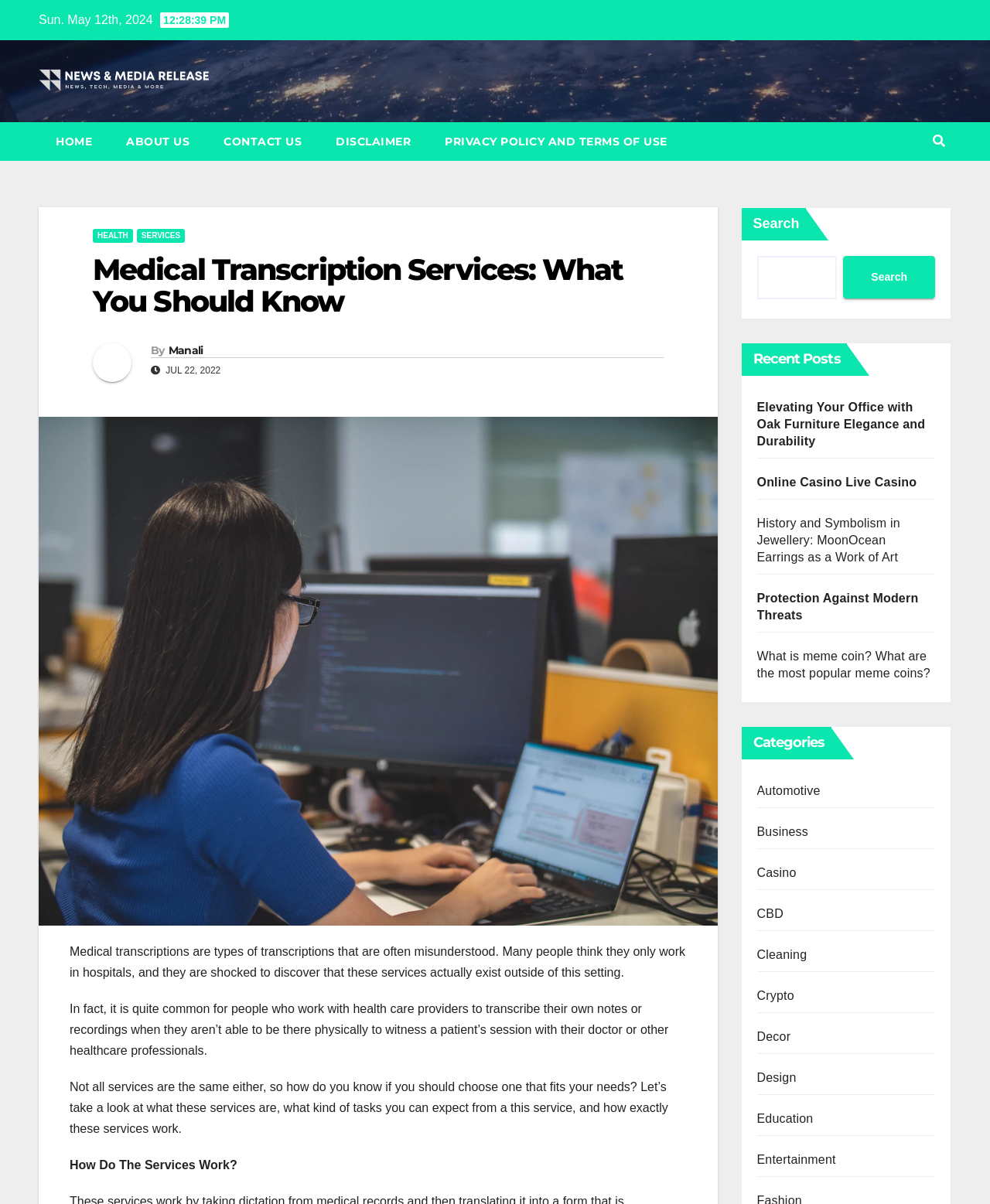Please answer the following question as detailed as possible based on the image: 
What is the date of the latest article?

I found the date of the latest article by looking at the heading 'ByManali' and the static text 'JUL 22, 2022' below it, which indicates the date of publication.